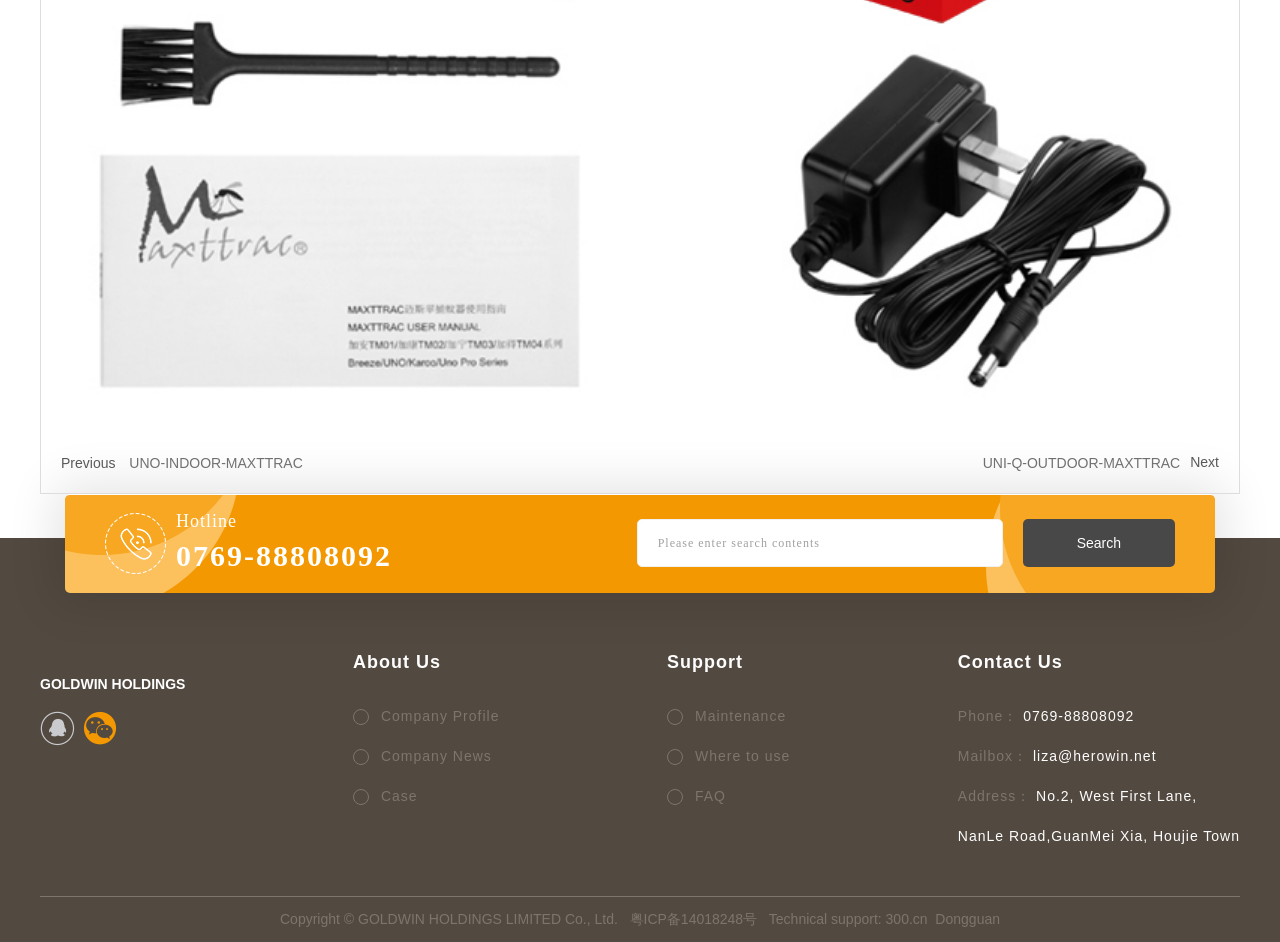What is the address of the company?
Using the visual information, respond with a single word or phrase.

No.2, West First Lane, NanLe Road,GuanMei Xia, Houjie Town